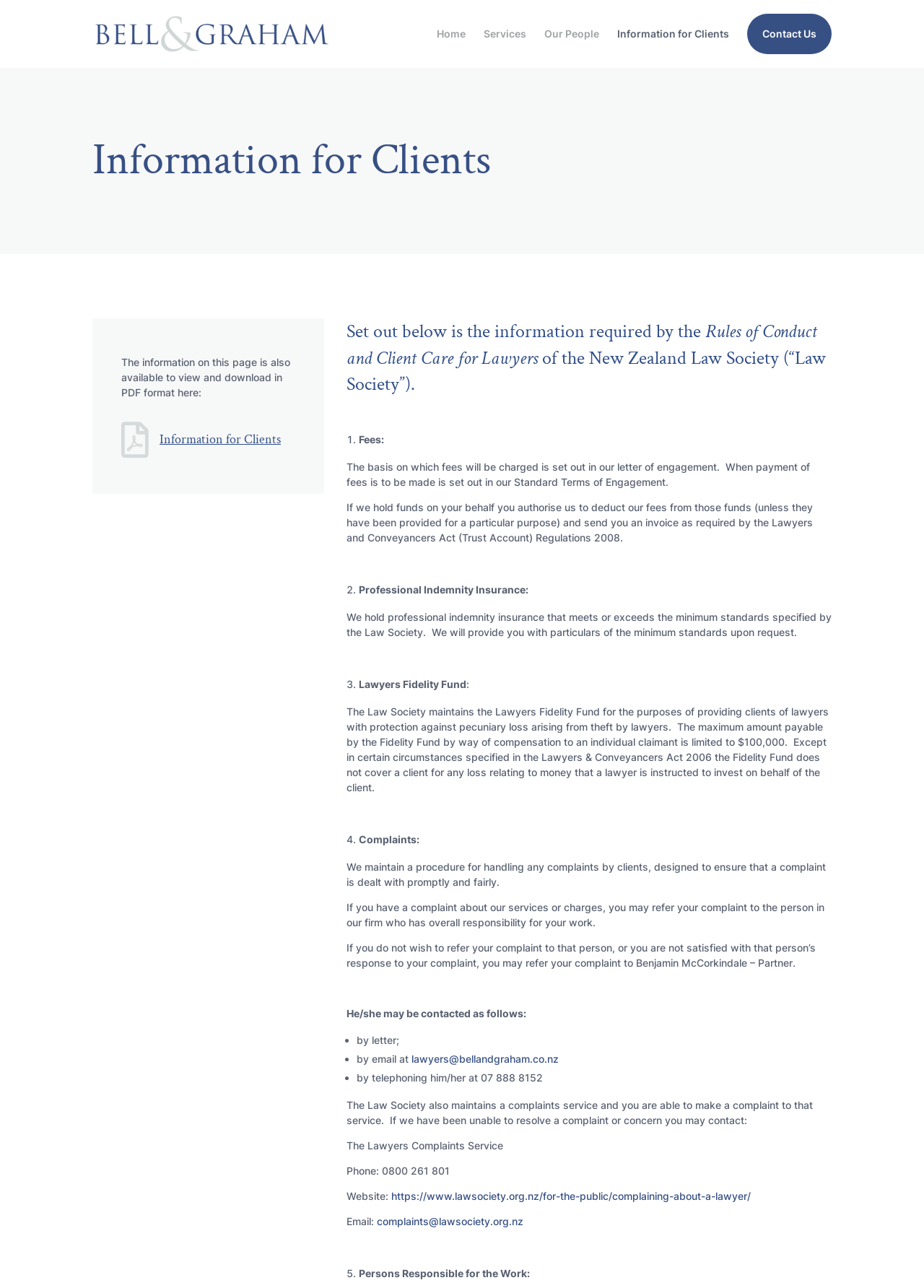Carefully examine the image and provide an in-depth answer to the question: Who is the person responsible for handling complaints?

The person responsible for handling complaints can be found in the section 'Complaints:' where it is stated that 'If you do not wish to refer your complaint to that person, or you are not satisfied with that person’s response to your complaint, you may refer your complaint to Benjamin McCorkindale – Partner'.